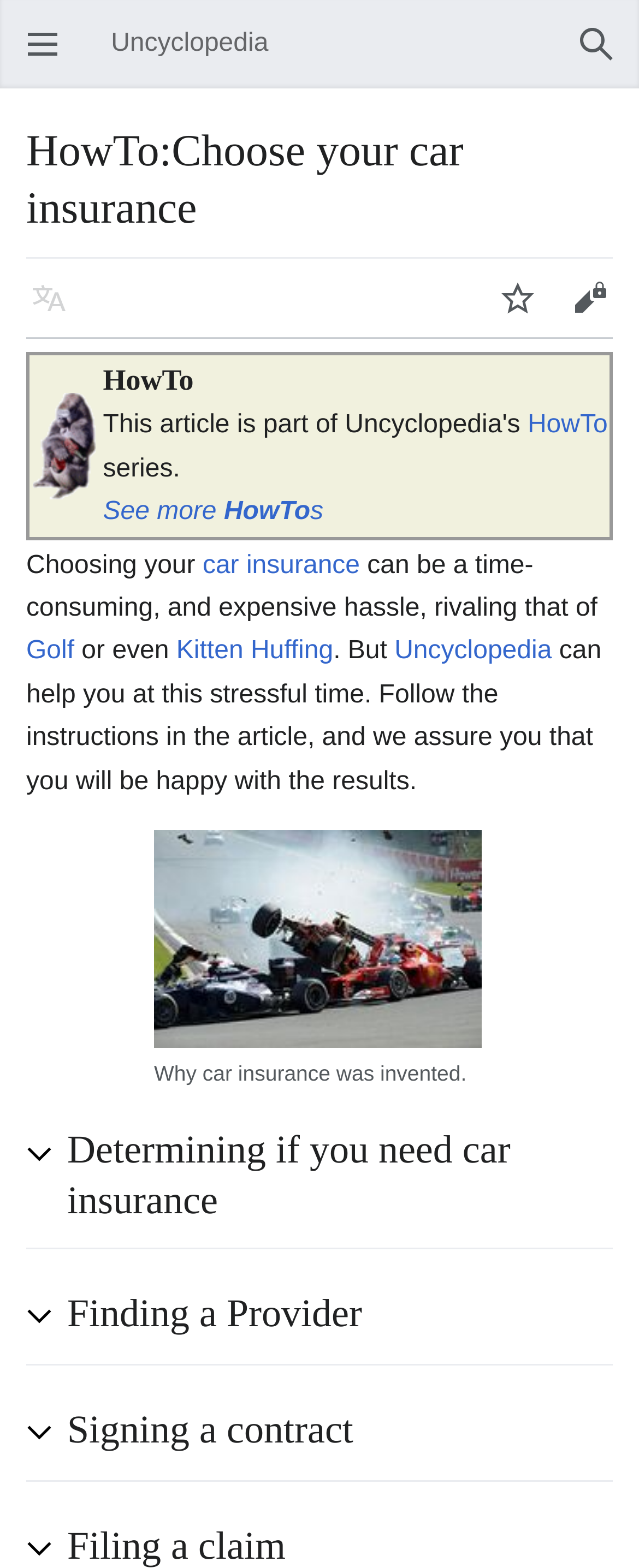Please examine the image and answer the question with a detailed explanation:
What are the three main steps in choosing car insurance?

The webpage is structured into three main sections, each with a heading and a collapsible block. The headings are 'Determining if you need car insurance', 'Finding a Provider', and 'Signing a contract'. These three steps are the main process outlined in the article for choosing car insurance.